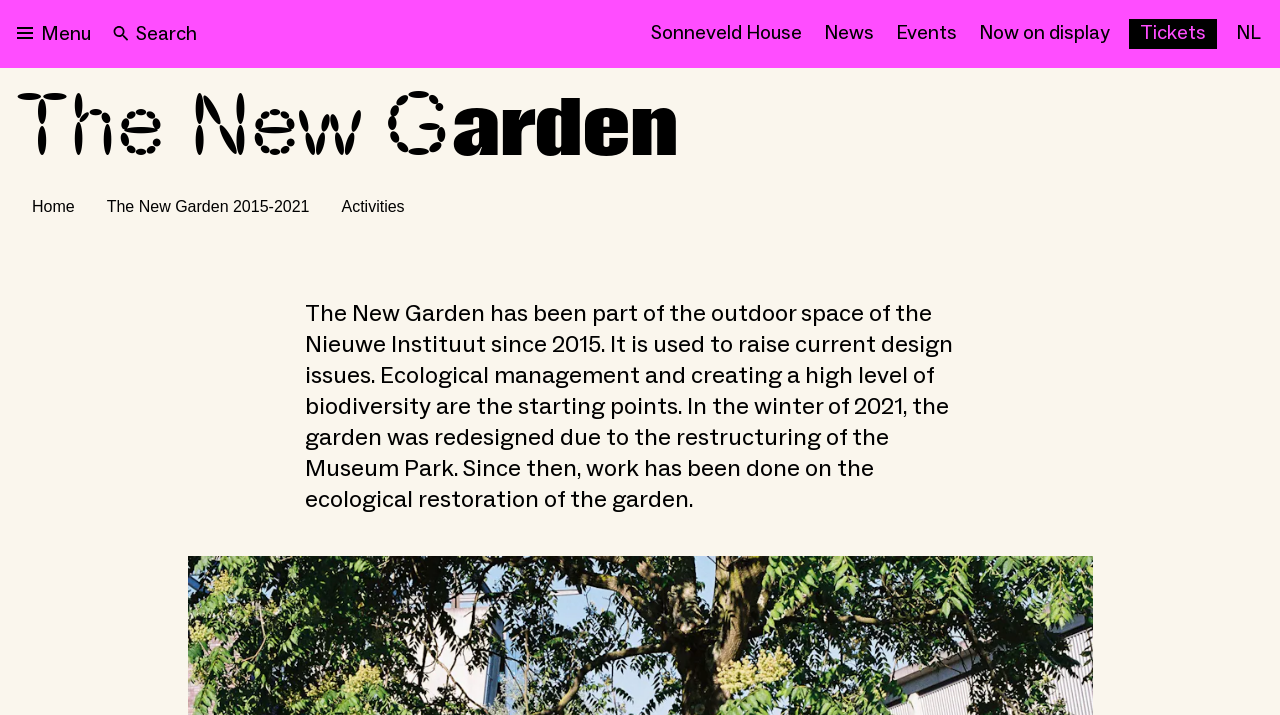Determine the bounding box coordinates of the clickable element necessary to fulfill the instruction: "Switch to NL language". Provide the coordinates as four float numbers within the 0 to 1 range, i.e., [left, top, right, bottom].

[0.957, 0.027, 0.994, 0.069]